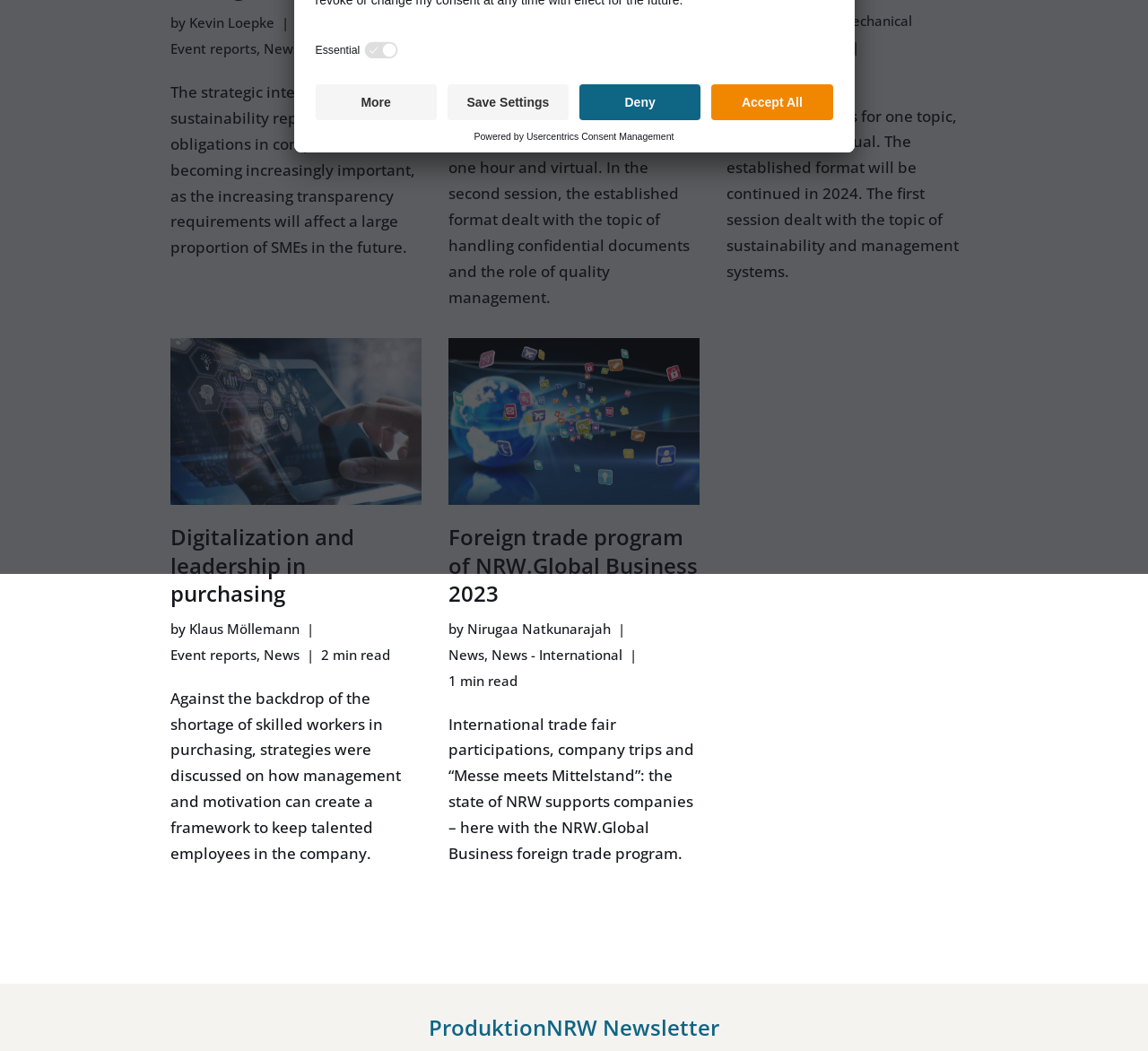Identify the bounding box coordinates for the UI element described as: "News - International". The coordinates should be provided as four floats between 0 and 1: [left, top, right, bottom].

[0.428, 0.614, 0.542, 0.631]